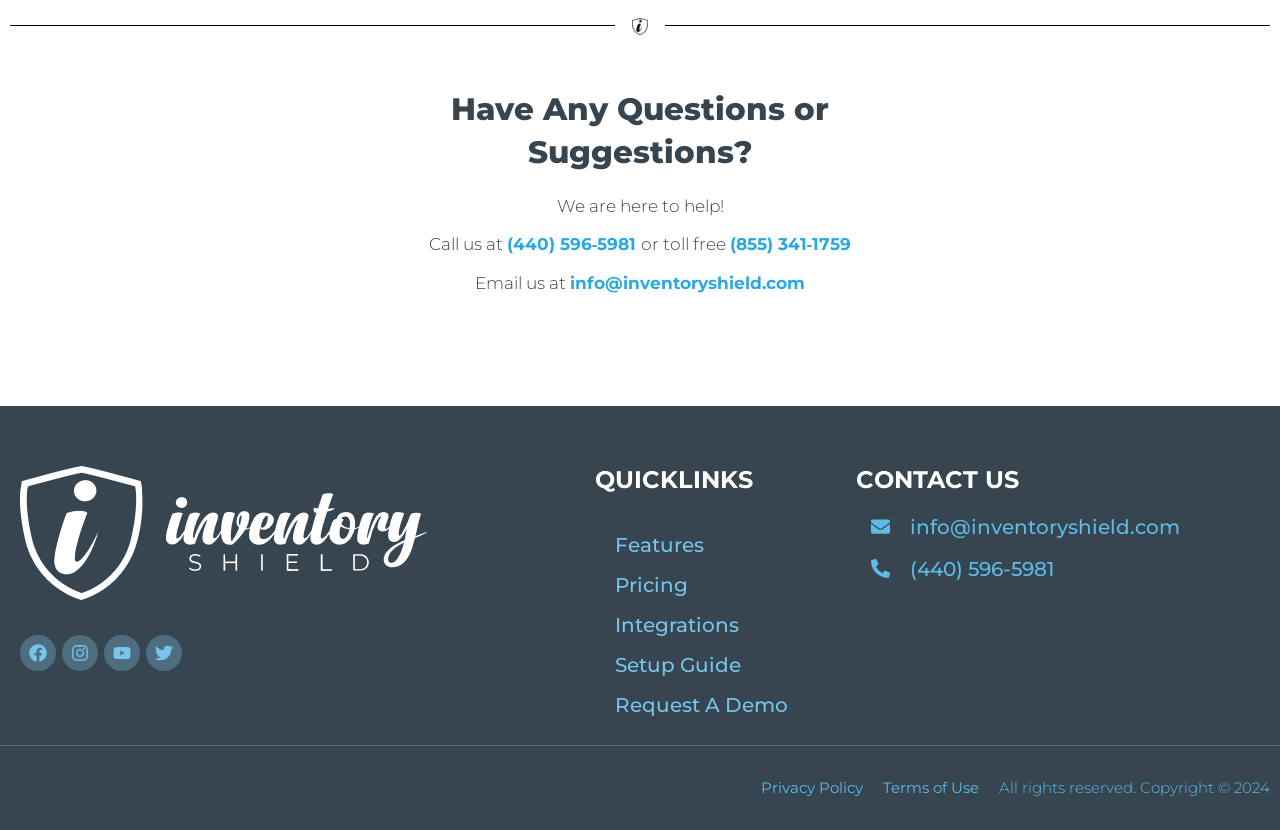Answer the question in one word or a short phrase:
What is the copyright year?

2024